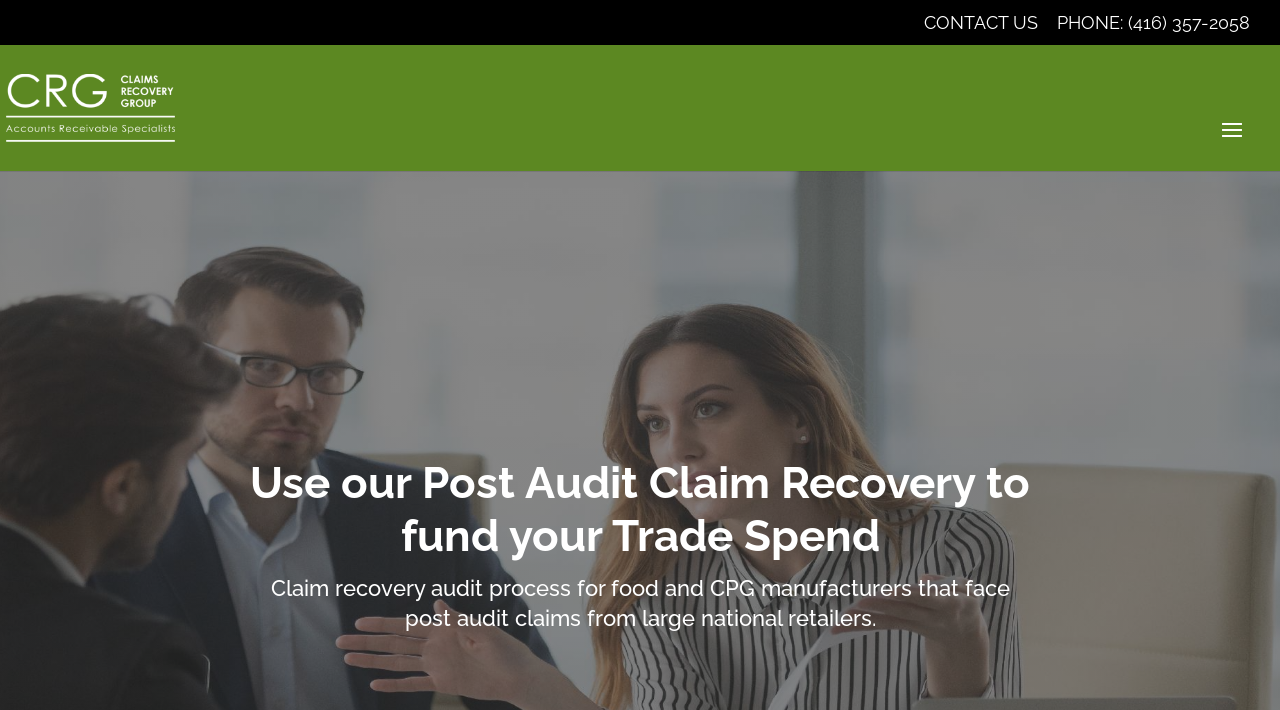Refer to the element description Contact Us and identify the corresponding bounding box in the screenshot. Format the coordinates as (top-left x, top-left y, bottom-right x, bottom-right y) with values in the range of 0 to 1.

[0.722, 0.019, 0.811, 0.063]